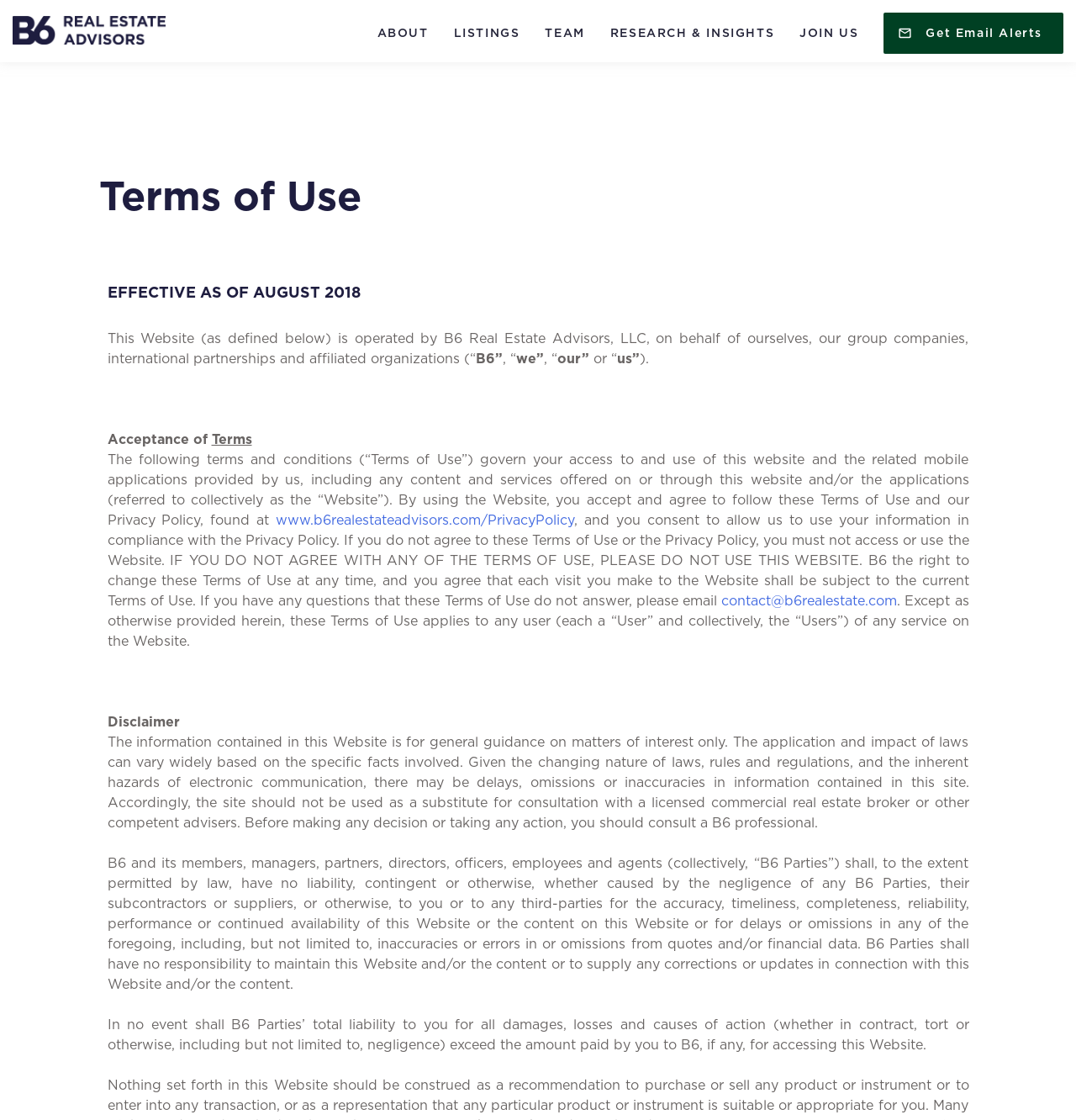Give a concise answer of one word or phrase to the question: 
Who is responsible for the accuracy of the information on the website?

Not B6 Parties